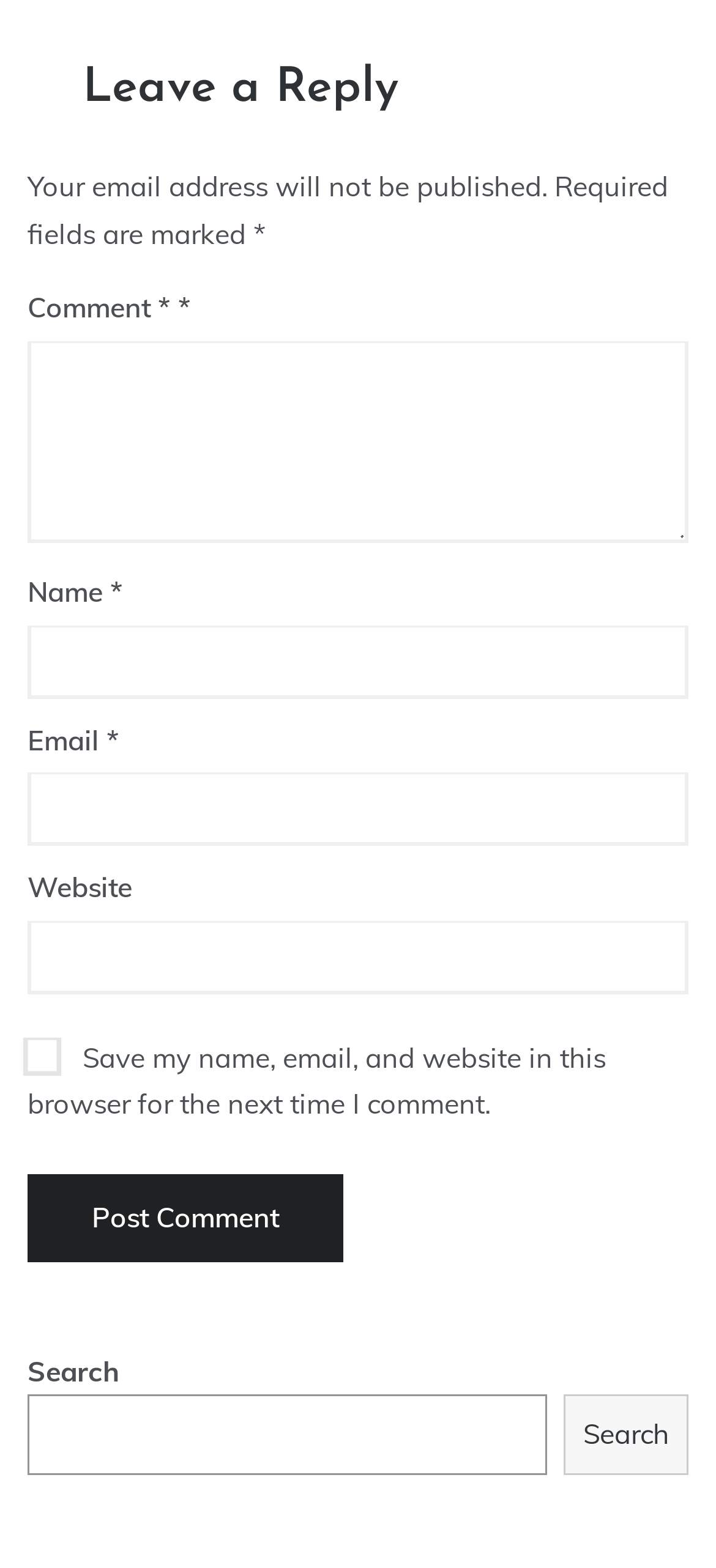Determine the bounding box coordinates of the element that should be clicked to execute the following command: "Post your comment".

[0.038, 0.748, 0.479, 0.805]